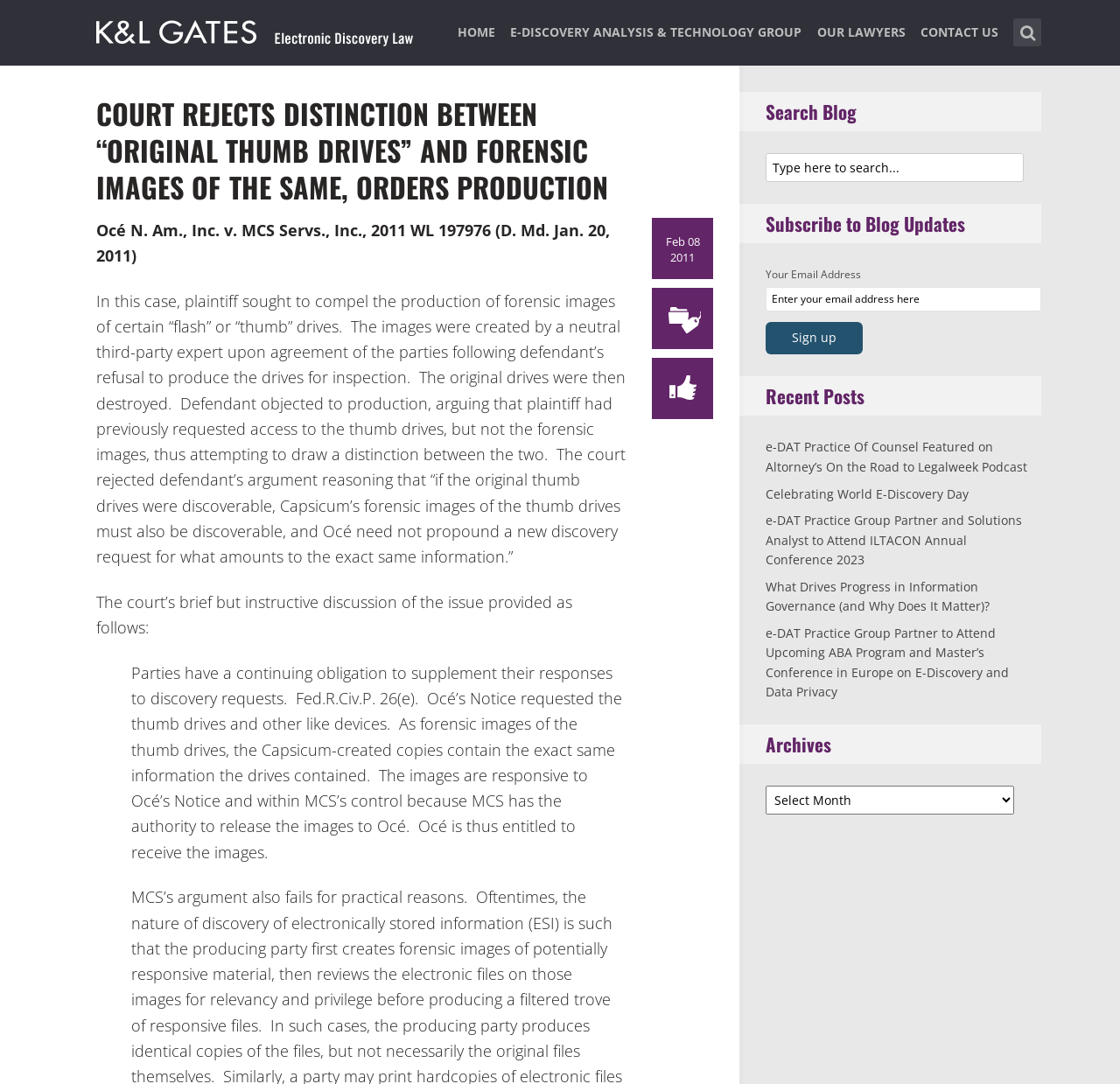What is the label of the combobox in the 'Archives' section?
Please answer the question with as much detail as possible using the screenshot.

I found the label of the combobox by looking at the static text element that says 'Archives' which is located next to the combobox in the 'Archives' section.